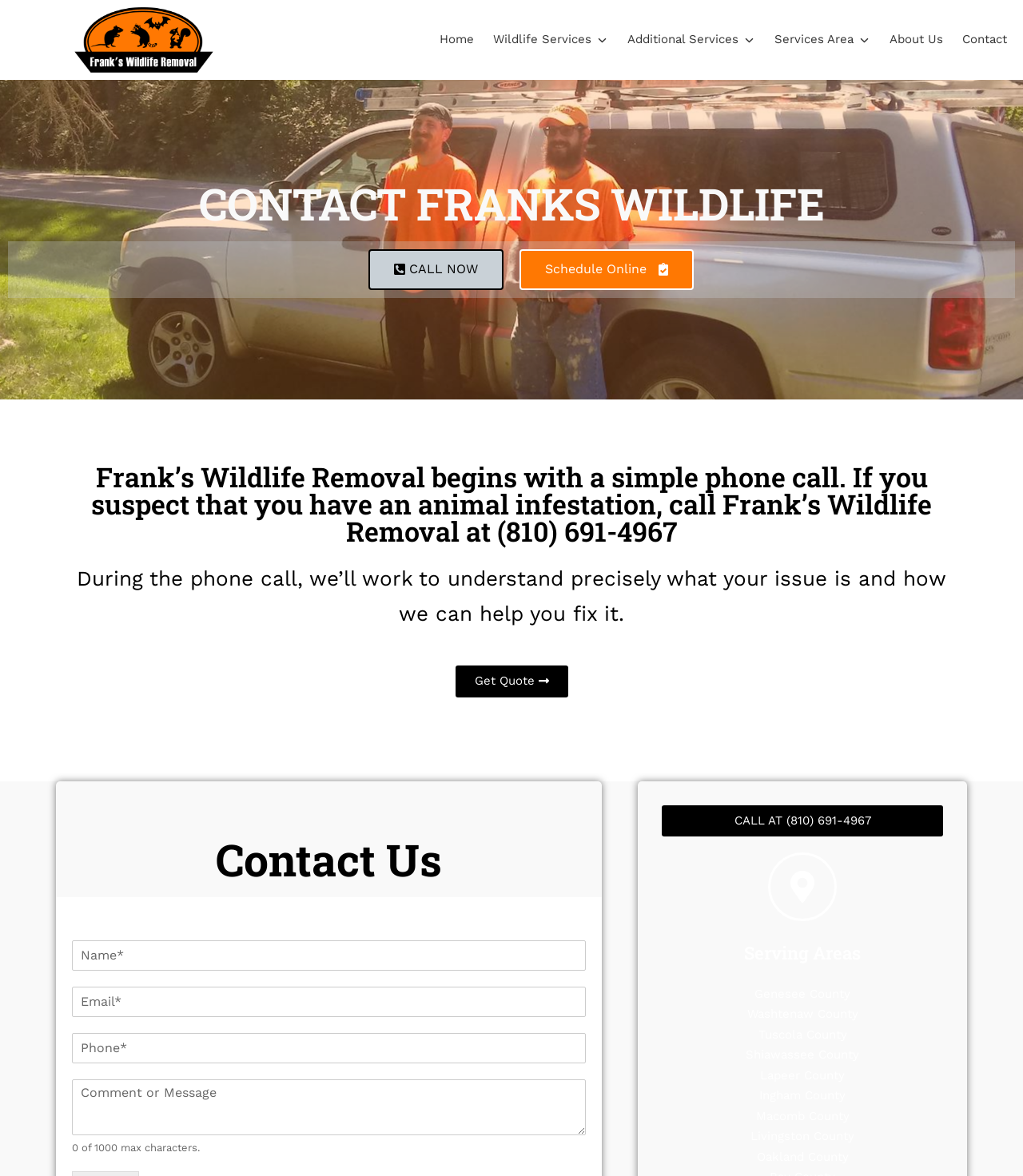What is the maximum number of characters allowed in the comment or message field?
Look at the image and answer with only one word or phrase.

1000